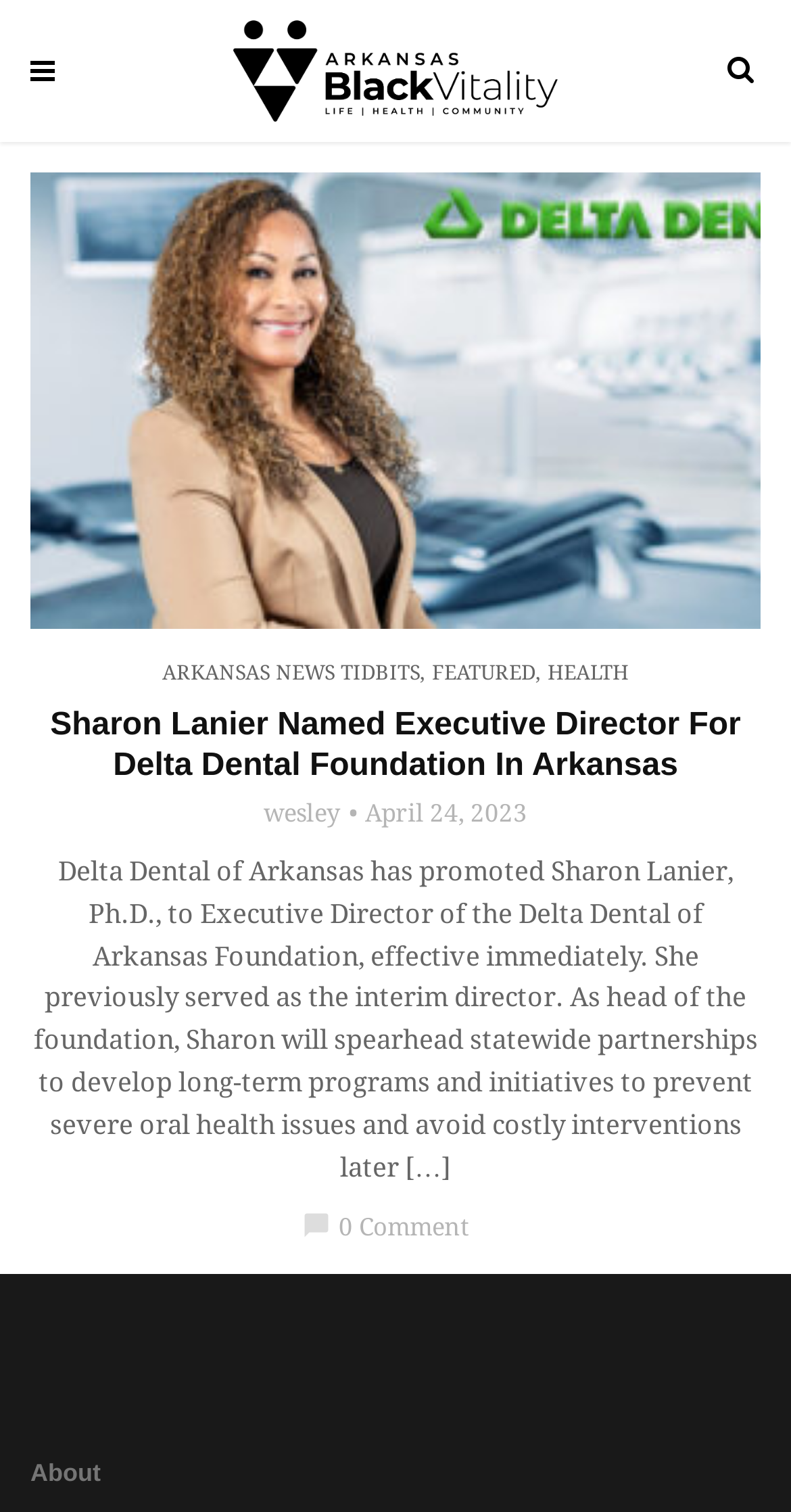What is the position held by Sharon Lanier?
Please provide a single word or phrase as your answer based on the image.

Executive Director